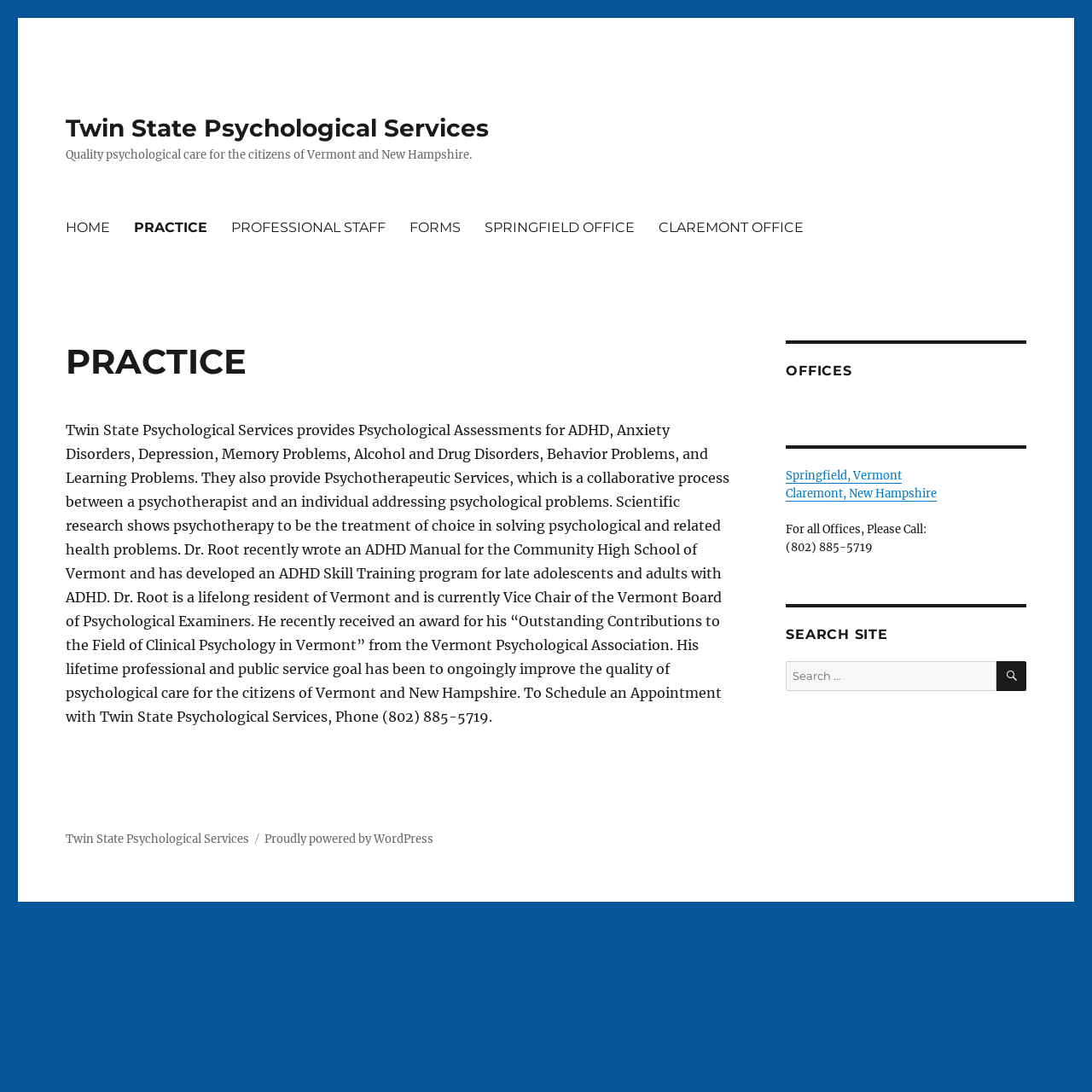What services does Twin State Psychological Services provide?
Give a comprehensive and detailed explanation for the question.

Based on the webpage content, Twin State Psychological Services provides Psychological Assessments for various conditions such as ADHD, Anxiety Disorders, Depression, and more, as well as Psychotherapeutic Services, which is a collaborative process between a psychotherapist and an individual addressing psychological problems.